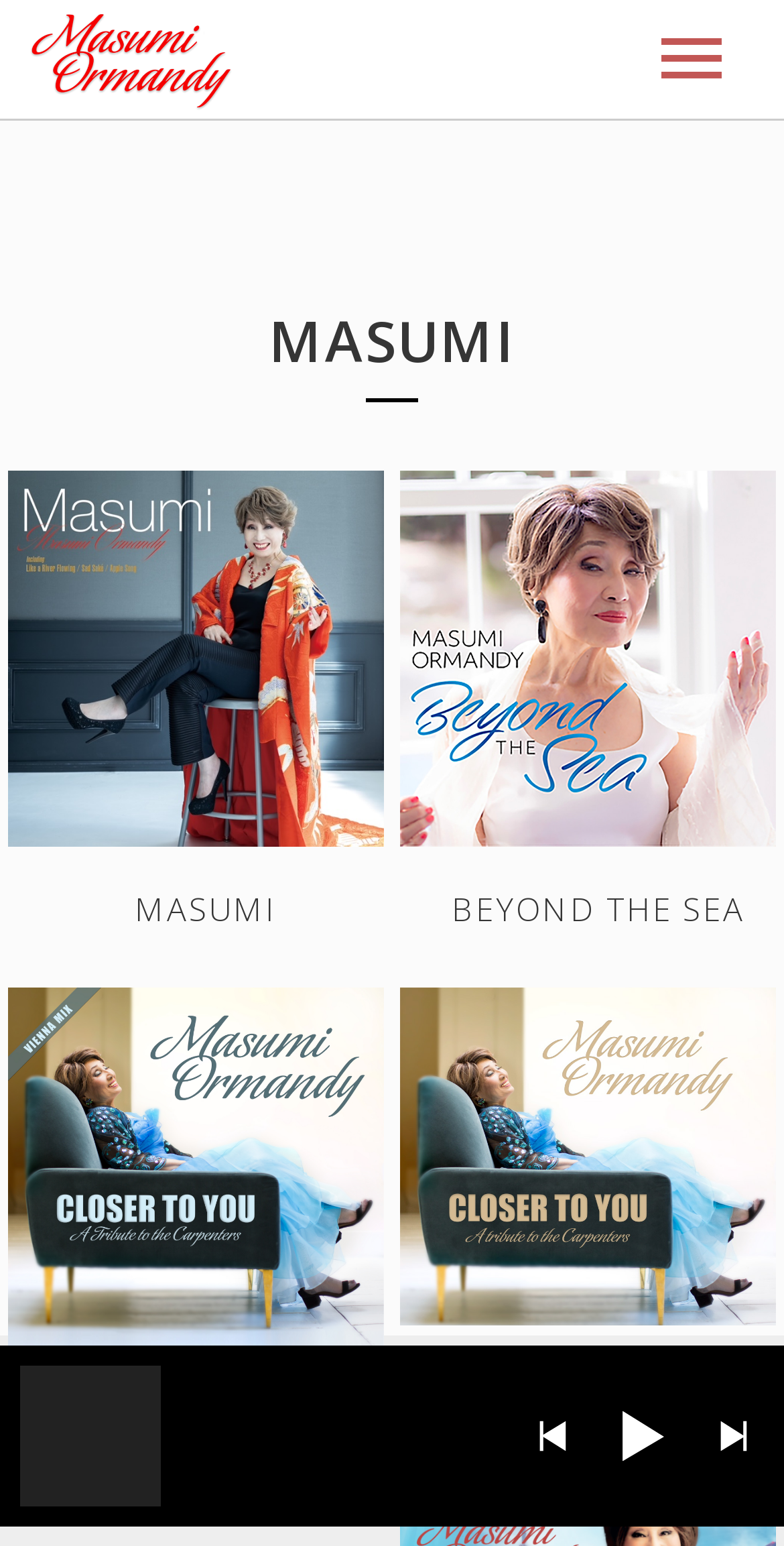How many albums are listed?
Using the picture, provide a one-word or short phrase answer.

5